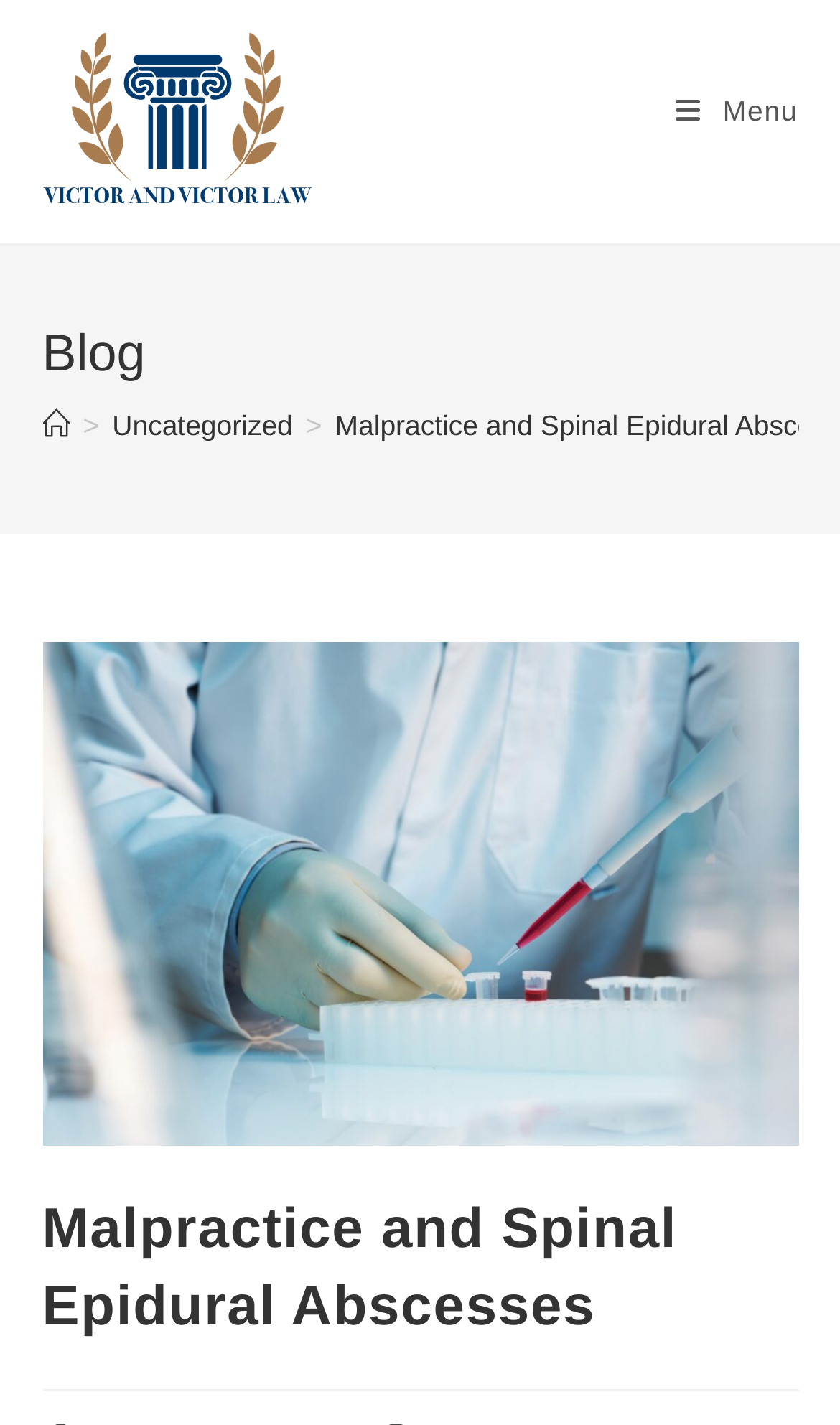Deliver a detailed narrative of the webpage's visual and textual elements.

The webpage appears to be a blog post or article about "Malpractice and Spinal Epidural Abscesses" with a focus on legal resources. At the top left of the page, there is a layout table with a link to "Legal Resources" accompanied by an image. 

On the top right, there is a link to a "Mobile Menu". Below this, there is a header section that spans the entire width of the page. Within this section, there is a heading that reads "Blog" on the left, followed by a navigation section with breadcrumbs. The breadcrumbs consist of links to "Home" and "Uncategorized", separated by a ">" symbol.

Further down the page, there is a large image that takes up most of the width, with a caption that reads "You are currently viewing Malpractice and Spinal Epidural Abscesses". 

Finally, at the bottom of the page, there is another header section that spans the entire width, containing a heading that reads "Malpractice and Spinal Epidural Abscesses".